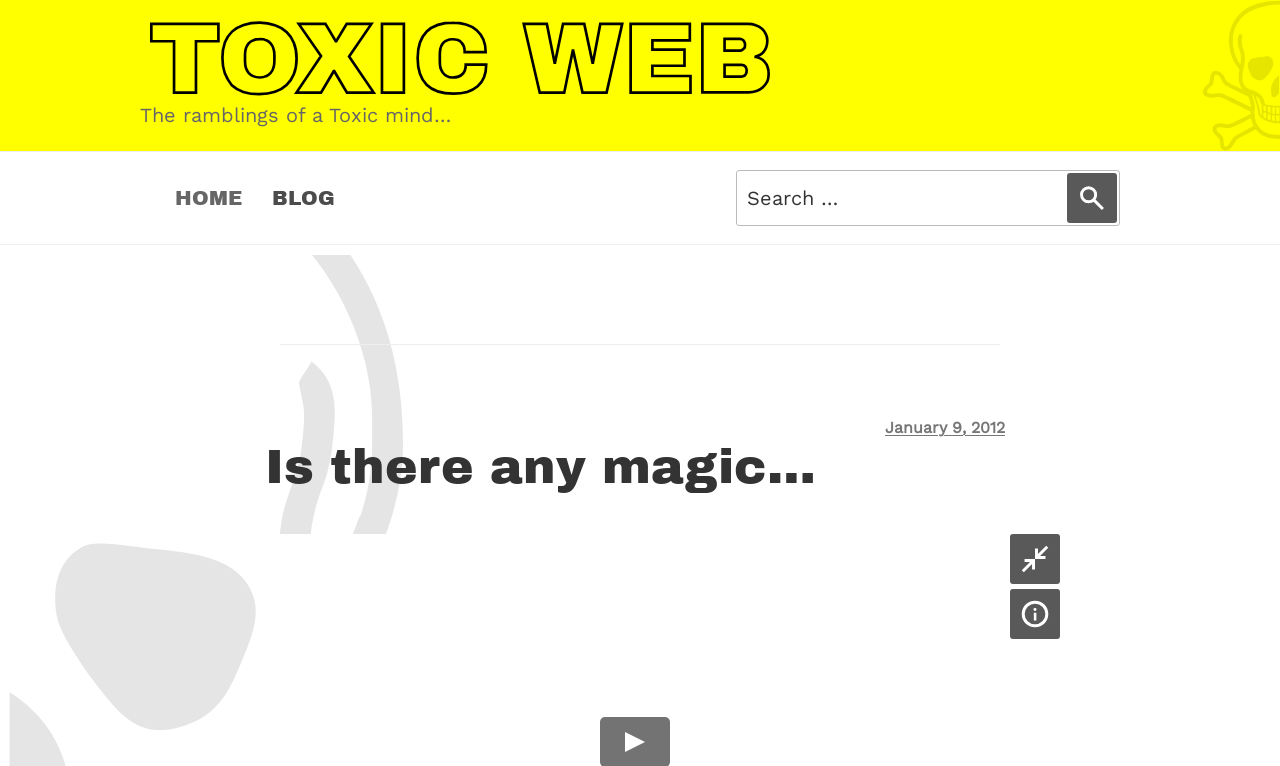Utilize the details in the image to give a detailed response to the question: What is the name of the website?

The name of the website can be found at the top of the webpage, where it says 'Toxic Web' in a prominent font, indicating that it is the title of the website.